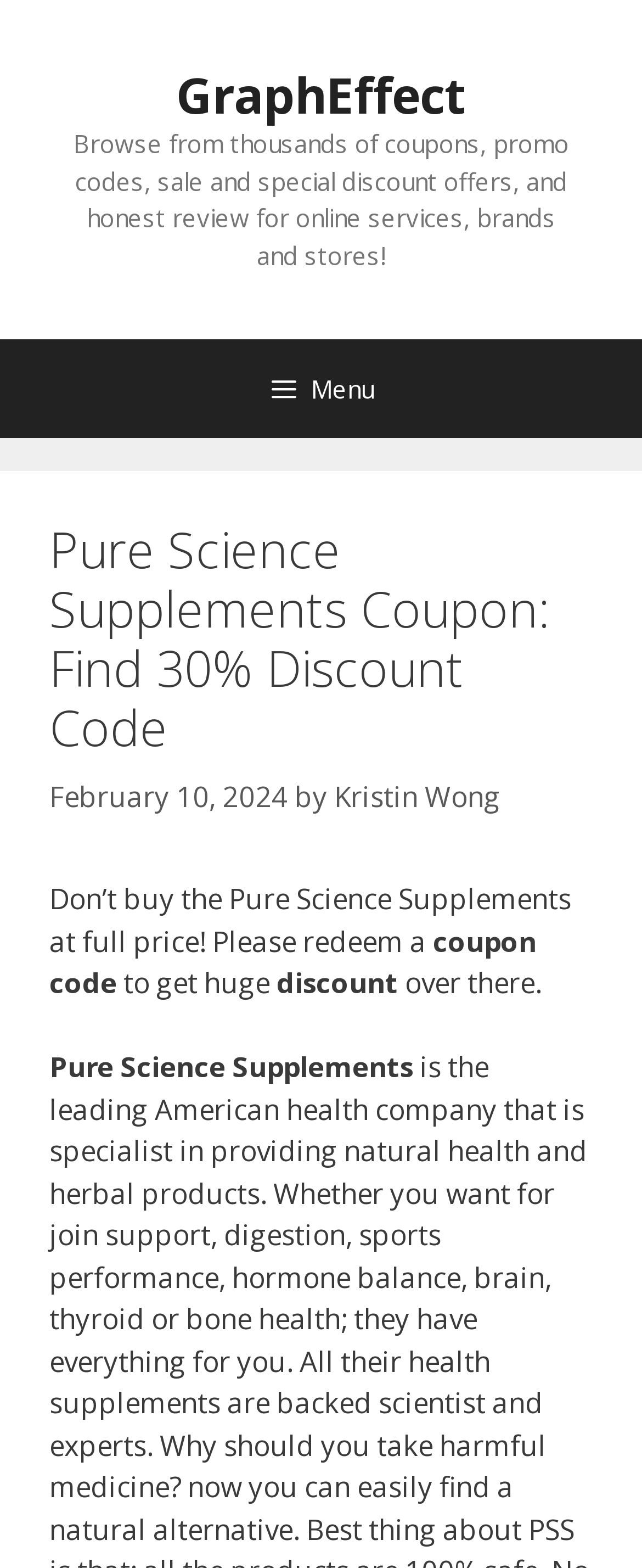What is the purpose of the webpage?
Provide a fully detailed and comprehensive answer to the question.

Based on the webpage content, it appears that the purpose of the webpage is to provide discount codes for Pure Science Supplements. The webpage has a heading that says 'Pure Science Supplements Coupon: Find 30% Discount Code' and the text below it says 'Don’t buy the Pure Science Supplements at full price! Please redeem a coupon code to get huge discount over there.' This suggests that the webpage is intended to help users find discount codes for Pure Science Supplements.